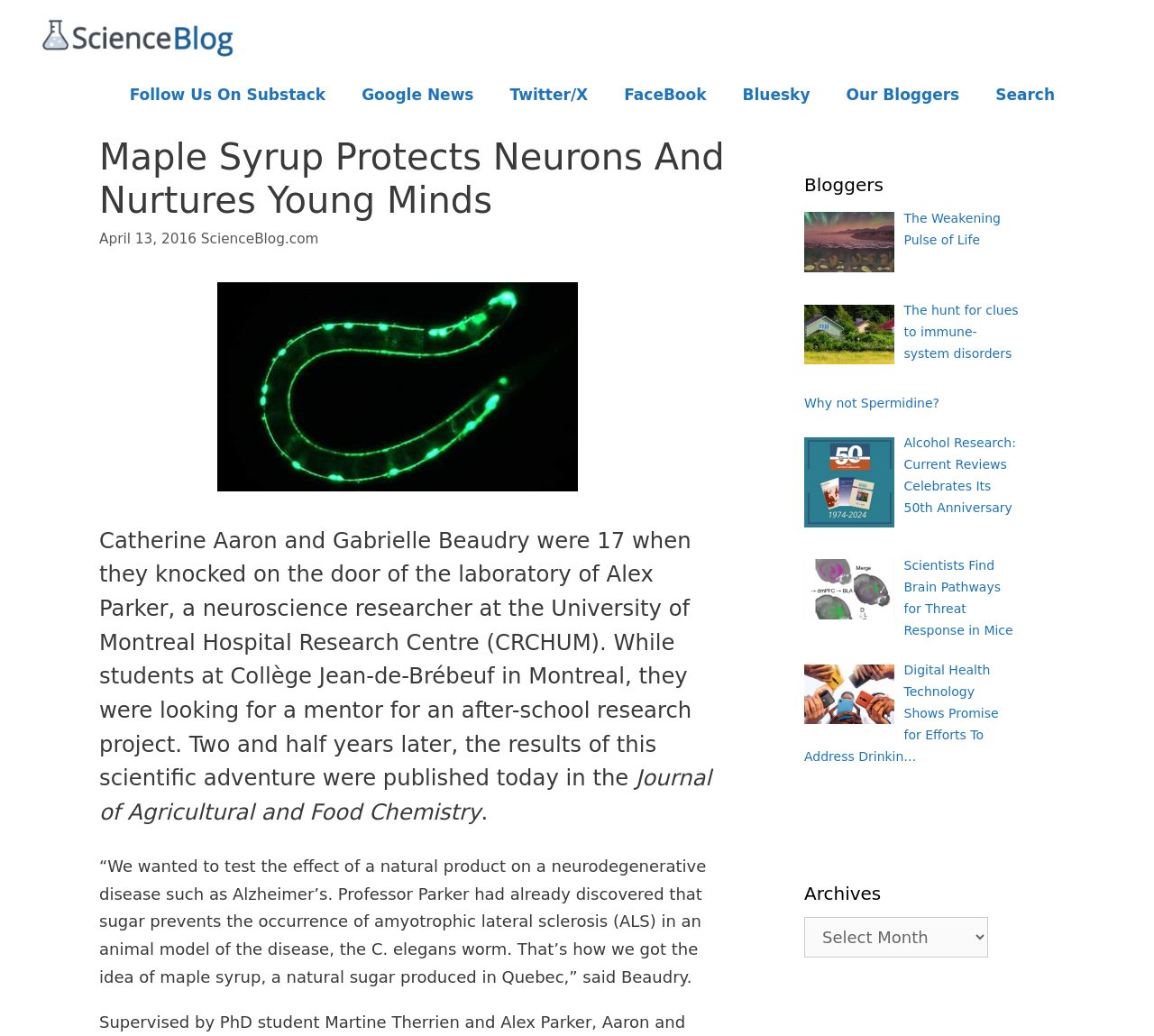Please determine the bounding box coordinates of the area that needs to be clicked to complete this task: 'View Archives'. The coordinates must be four float numbers between 0 and 1, formatted as [left, top, right, bottom].

[0.697, 0.85, 0.883, 0.876]